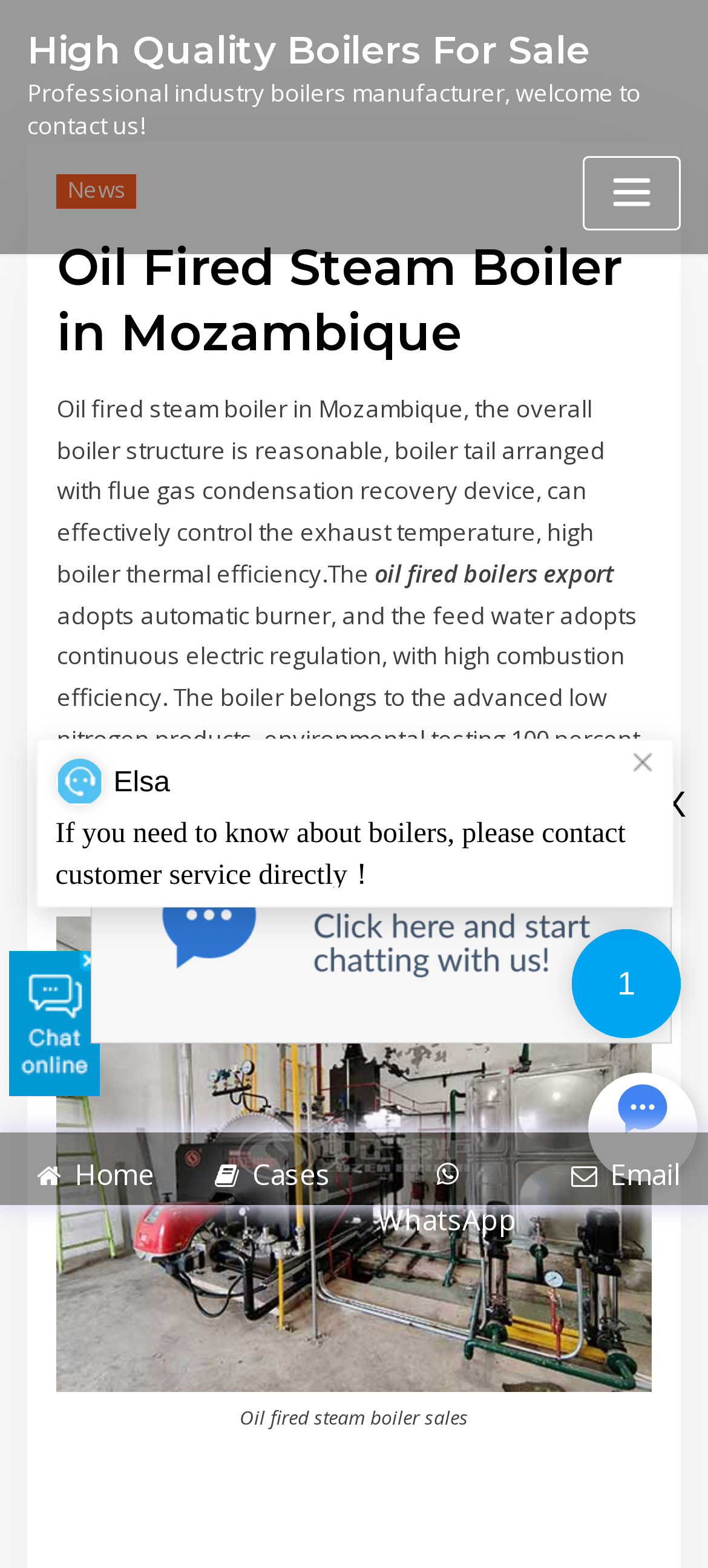Identify and provide the main heading of the webpage.

High Quality Boilers For Sale